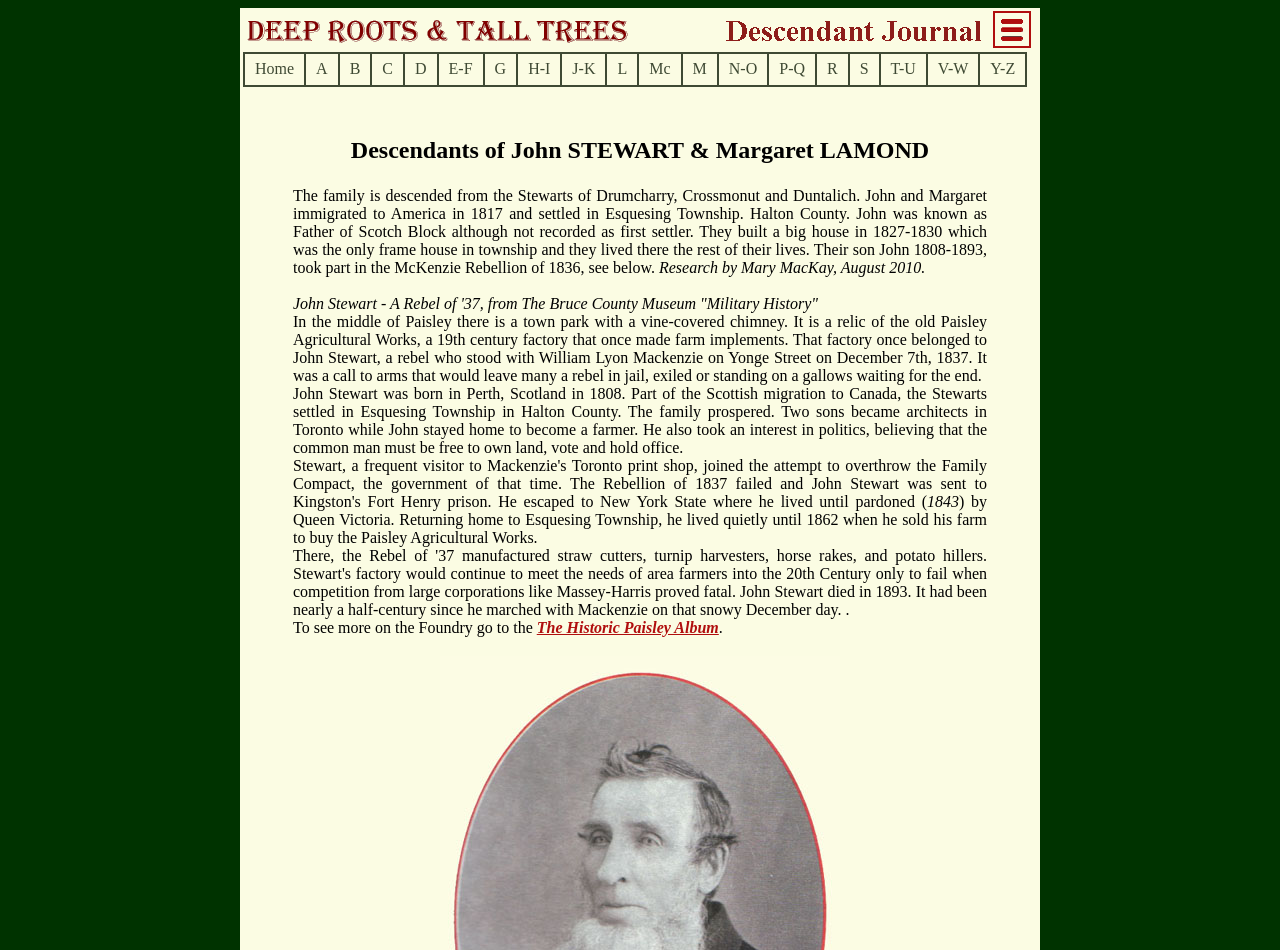Please provide a one-word or short phrase answer to the question:
What was John Stewart's occupation?

Farmer